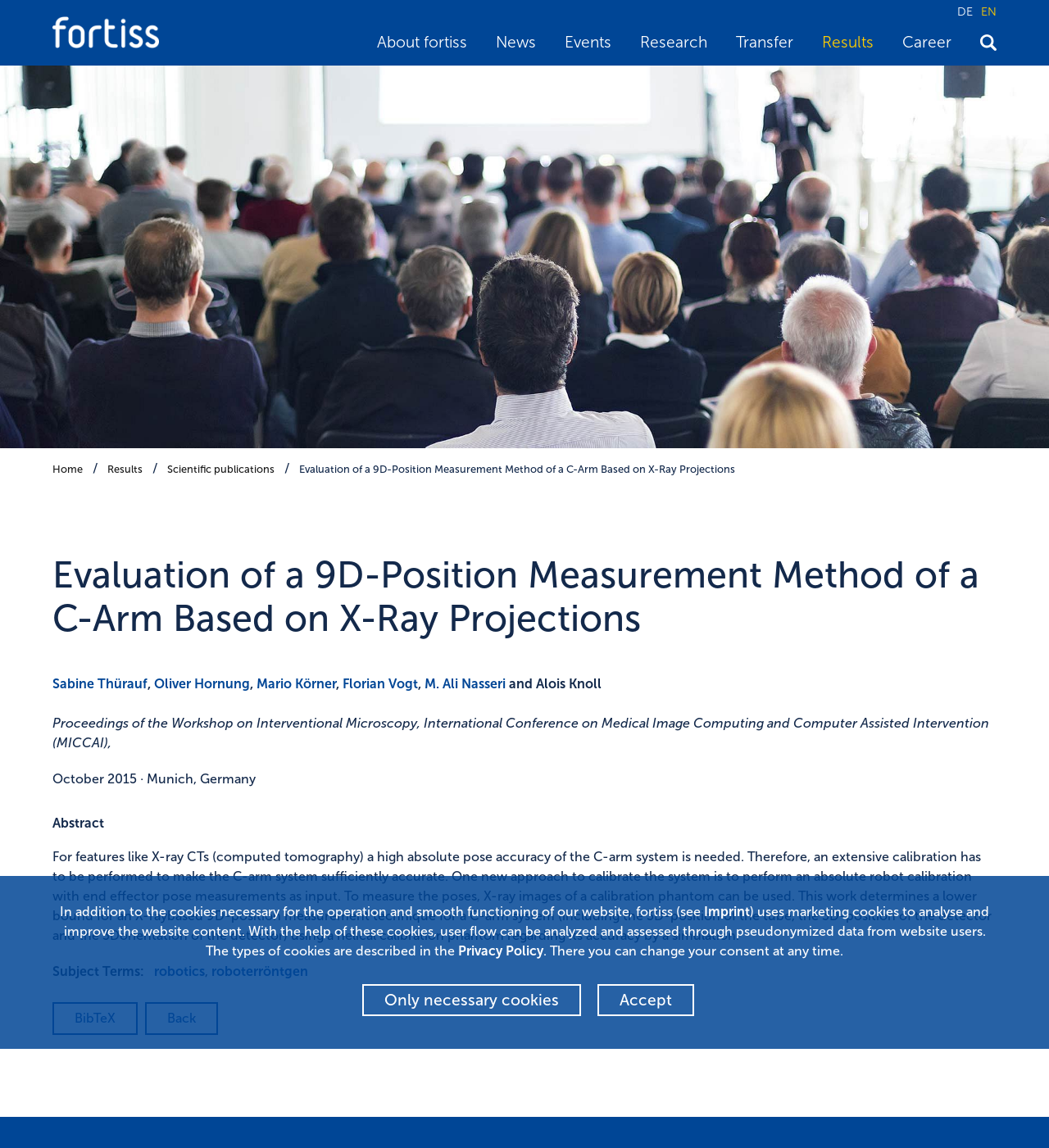Please locate the bounding box coordinates of the element's region that needs to be clicked to follow the instruction: "read publication by Sabine Thürauf". The bounding box coordinates should be provided as four float numbers between 0 and 1, i.e., [left, top, right, bottom].

[0.05, 0.589, 0.141, 0.603]